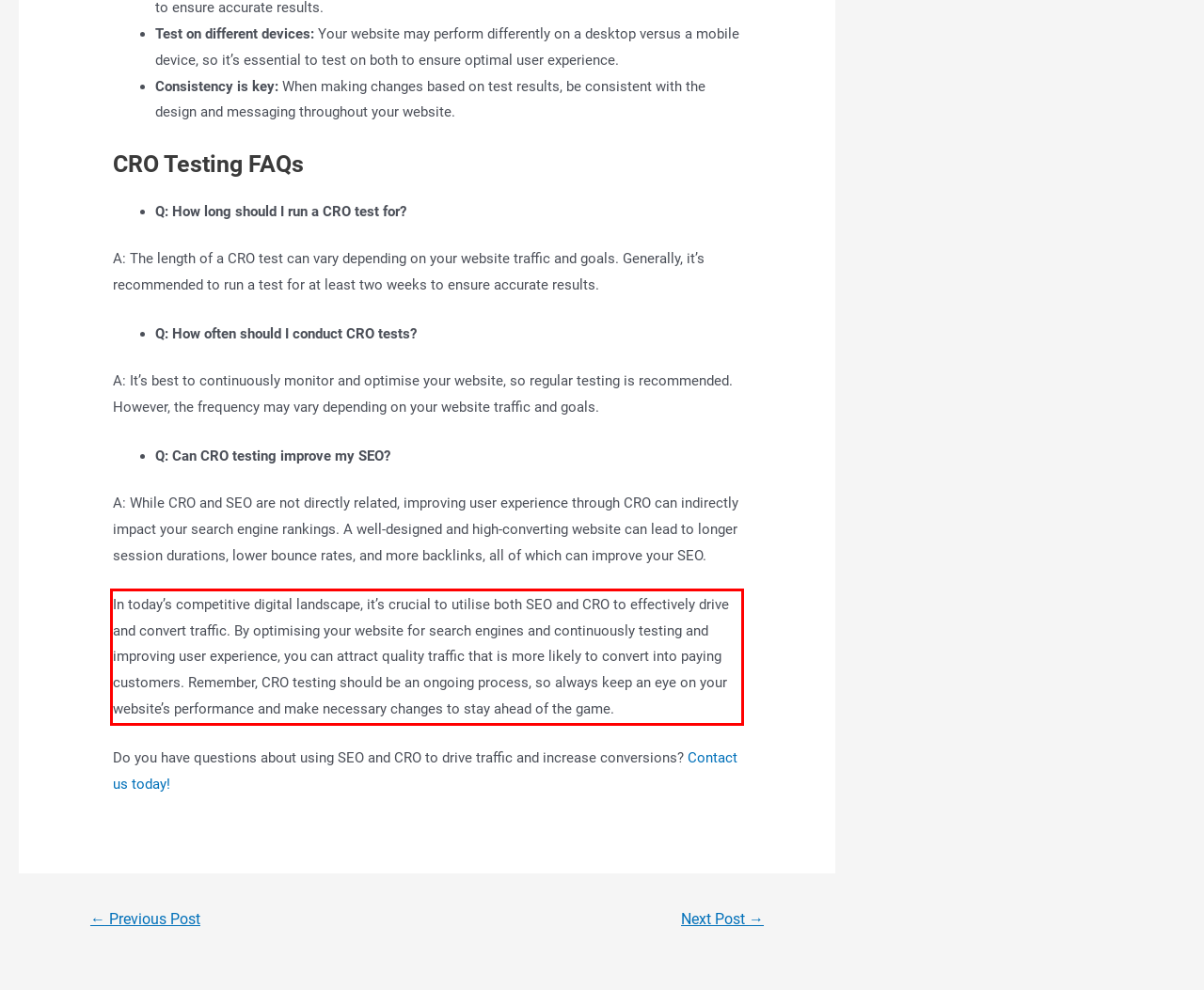There is a UI element on the webpage screenshot marked by a red bounding box. Extract and generate the text content from within this red box.

In today’s competitive digital landscape, it’s crucial to utilise both SEO and CRO to effectively drive and convert traffic. By optimising your website for search engines and continuously testing and improving user experience, you can attract quality traffic that is more likely to convert into paying customers. Remember, CRO testing should be an ongoing process, so always keep an eye on your website’s performance and make necessary changes to stay ahead of the game.